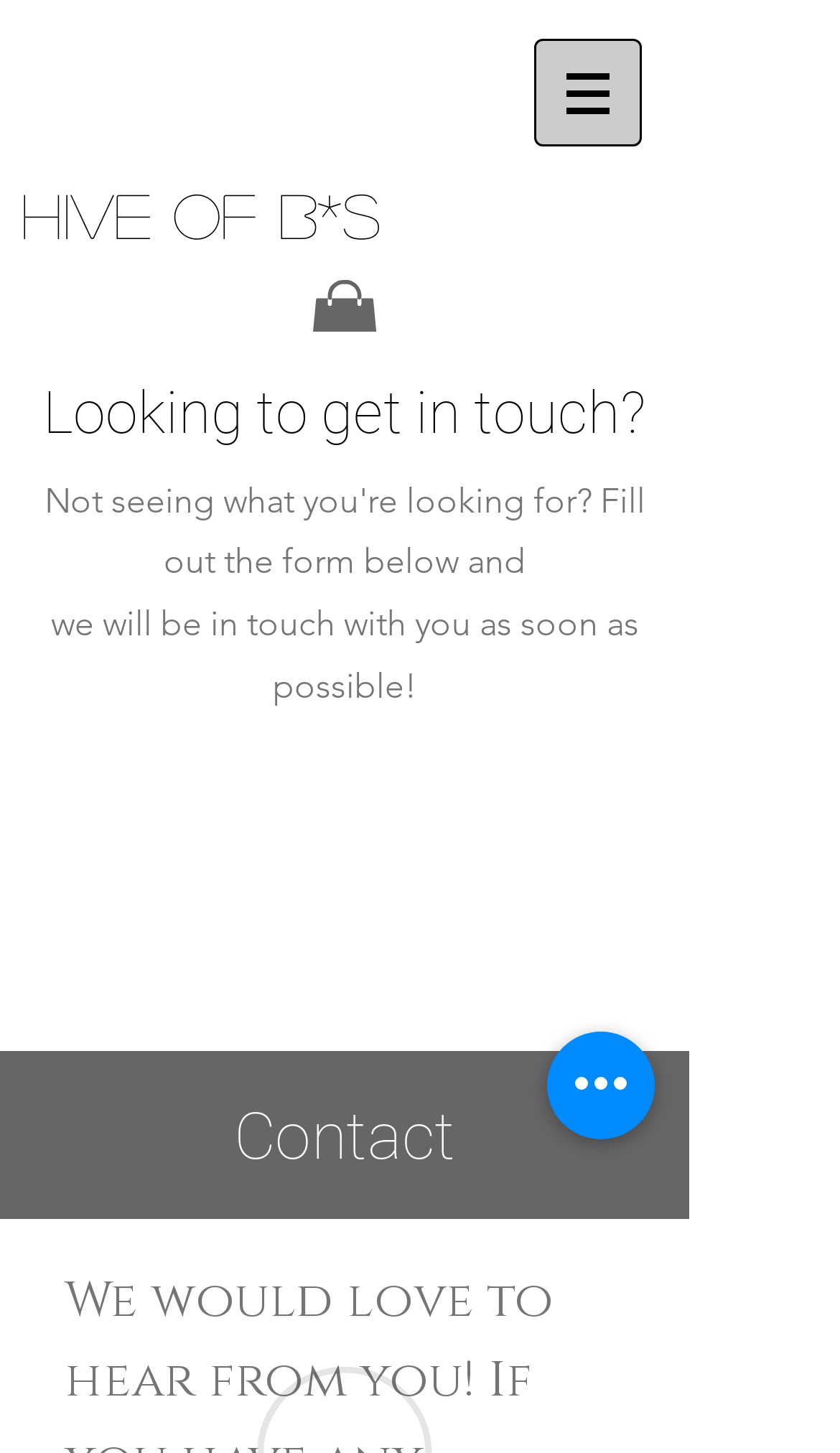Please look at the image and answer the question with a detailed explanation: What is the tone of the webpage's content?

The static text 'we will be in touch with you as soon as possible!' has a friendly and approachable tone, suggesting that the organization is responsive and willing to engage with users. This tone is consistent with a contact page where users are encouraged to reach out.